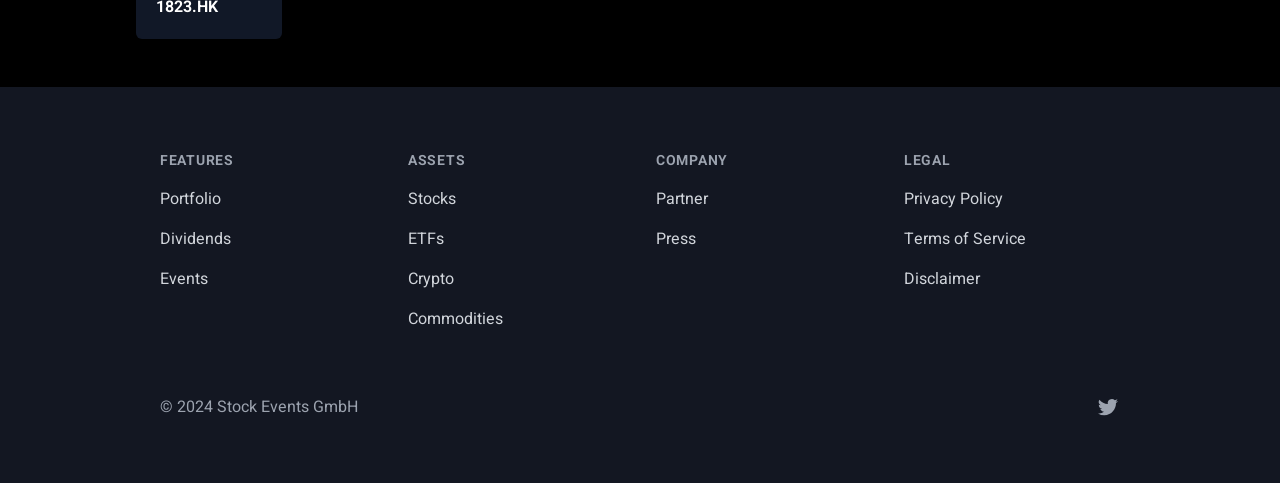Could you specify the bounding box coordinates for the clickable section to complete the following instruction: "Read privacy policy"?

[0.706, 0.387, 0.784, 0.437]